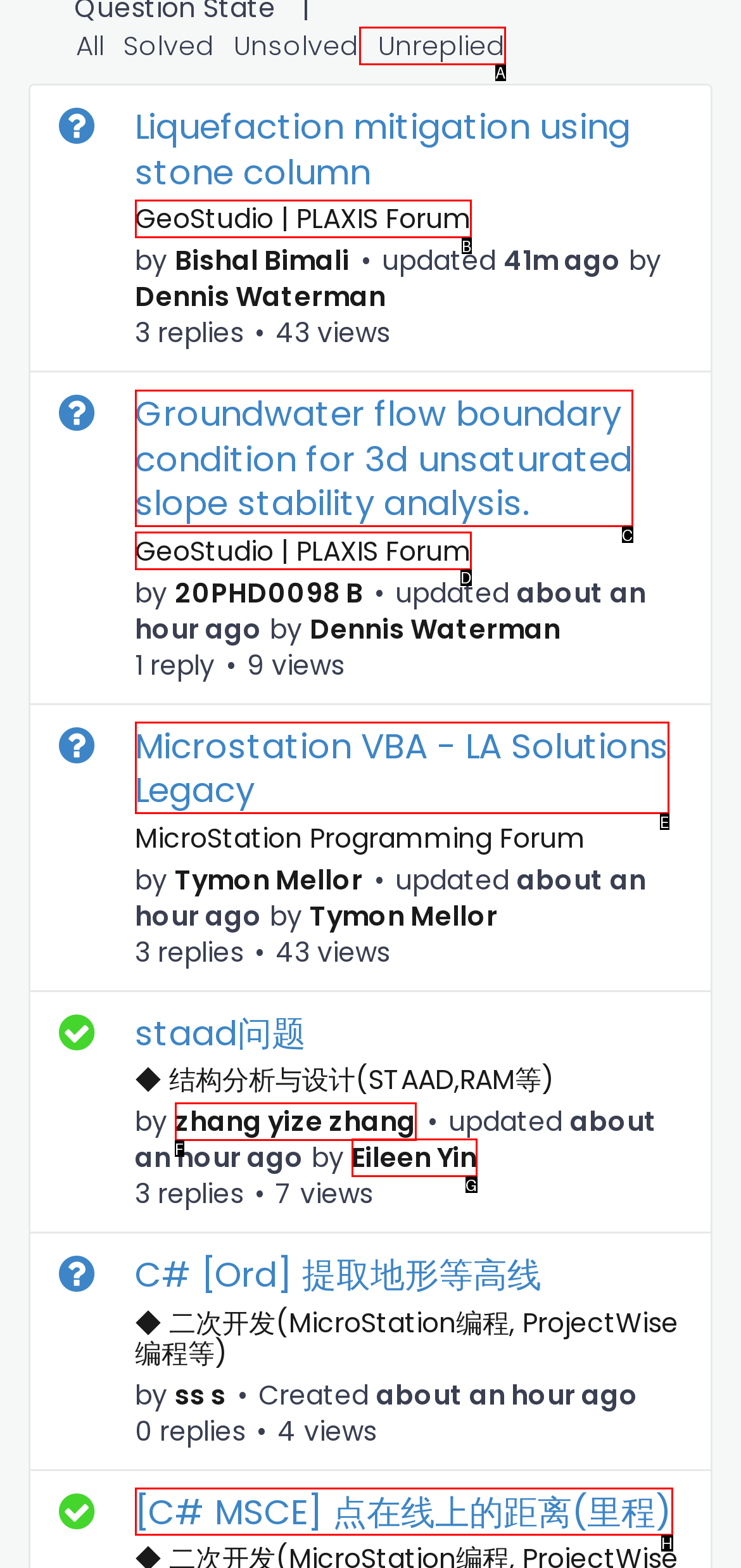Which option aligns with the description: GeoStudio | PLAXIS Forum? Respond by selecting the correct letter.

D